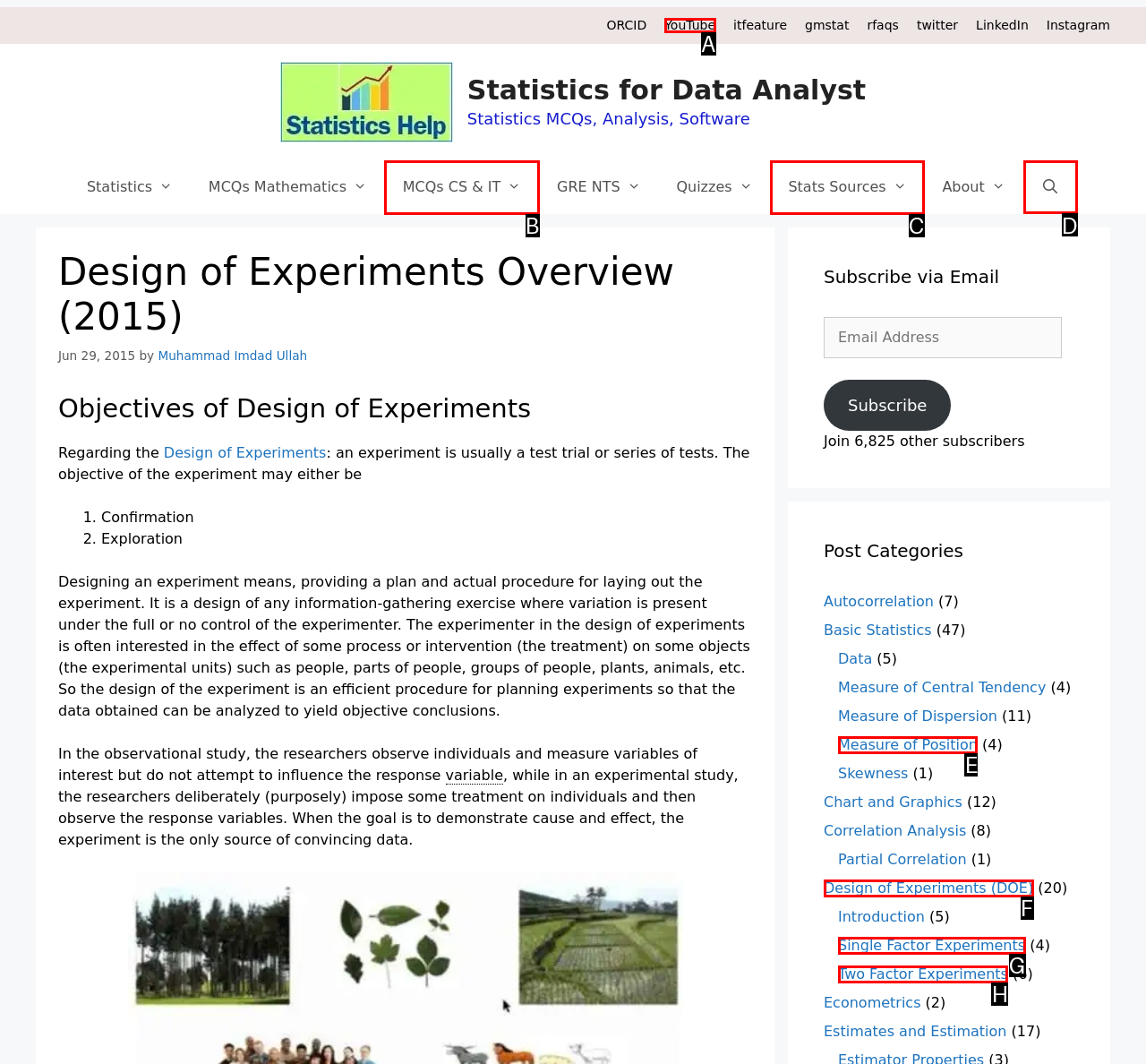Select the letter of the UI element you need to click on to fulfill this task: Open the search bar. Write down the letter only.

D